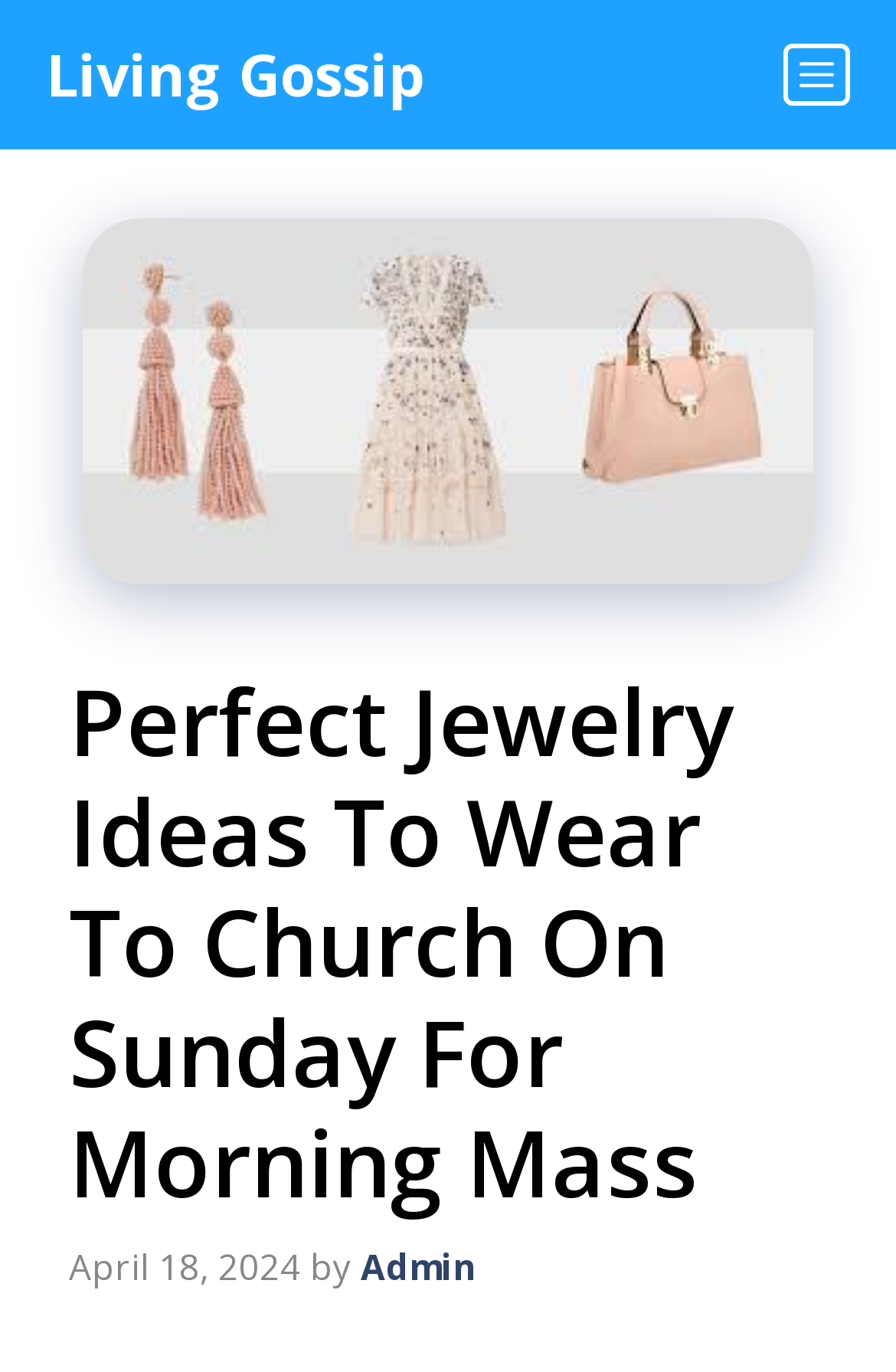Present a detailed account of what is displayed on the webpage.

The webpage is about "Perfect Jewelry Ideas to Wear to Church on Sunday for Morning Mass" and appears to be an article or blog post. At the top of the page, there is a navigation bar with a link to "Living Gossip" on the left side and a "Menu" button on the right side. 

Below the navigation bar, the main content area is divided into a header section and the article itself. The header section contains the title "Perfect Jewelry Ideas To Wear To Church On Sunday For Morning Mass" in a large font, which is centered horizontally. 

Underneath the title, there is a timestamp "April 18, 2024" on the left side, followed by the text "by" and a link to the author "Admin" on the right side.